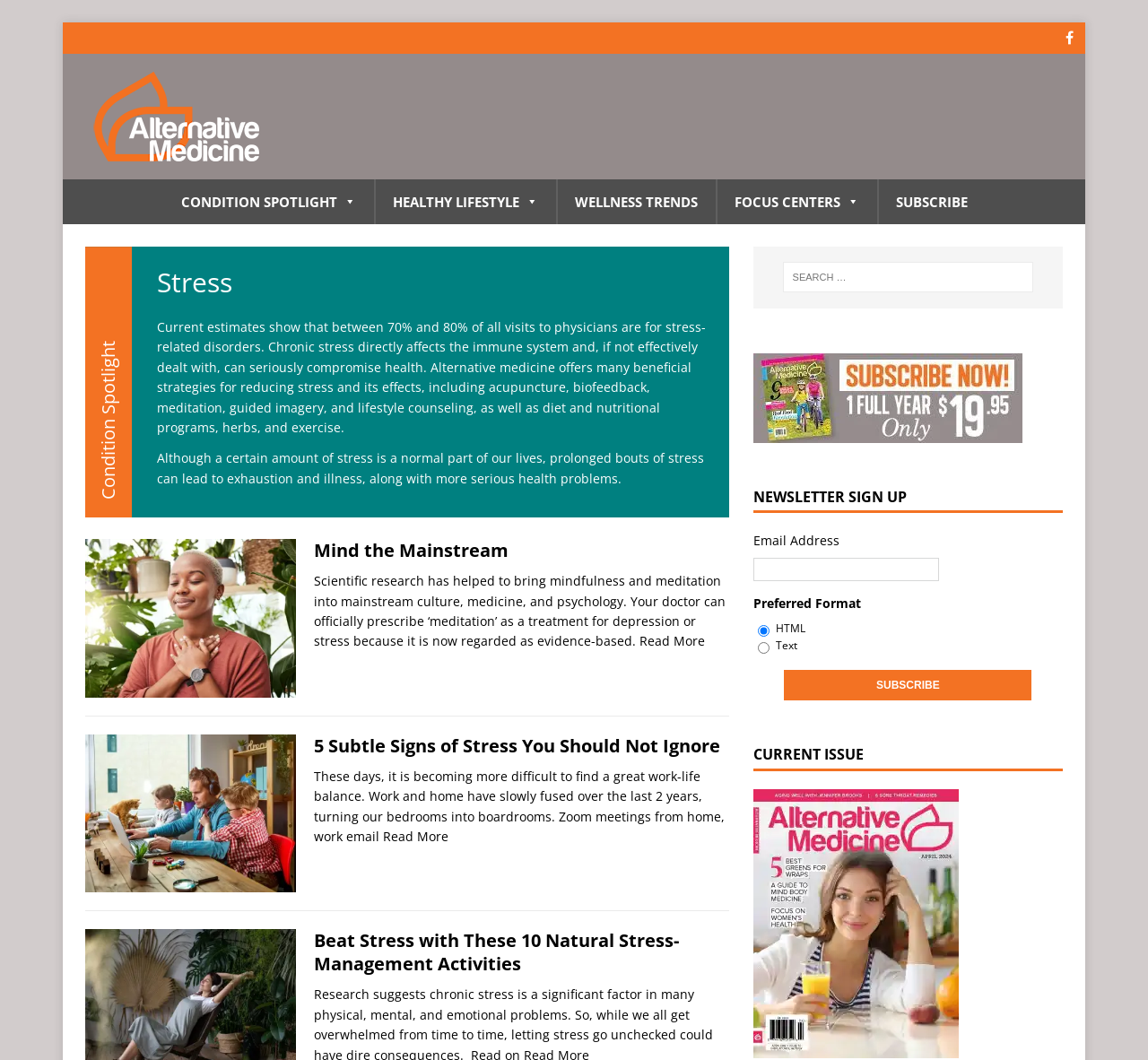Identify the bounding box coordinates of the area that should be clicked in order to complete the given instruction: "Learn about 5 subtle signs of stress". The bounding box coordinates should be four float numbers between 0 and 1, i.e., [left, top, right, bottom].

[0.273, 0.692, 0.627, 0.715]